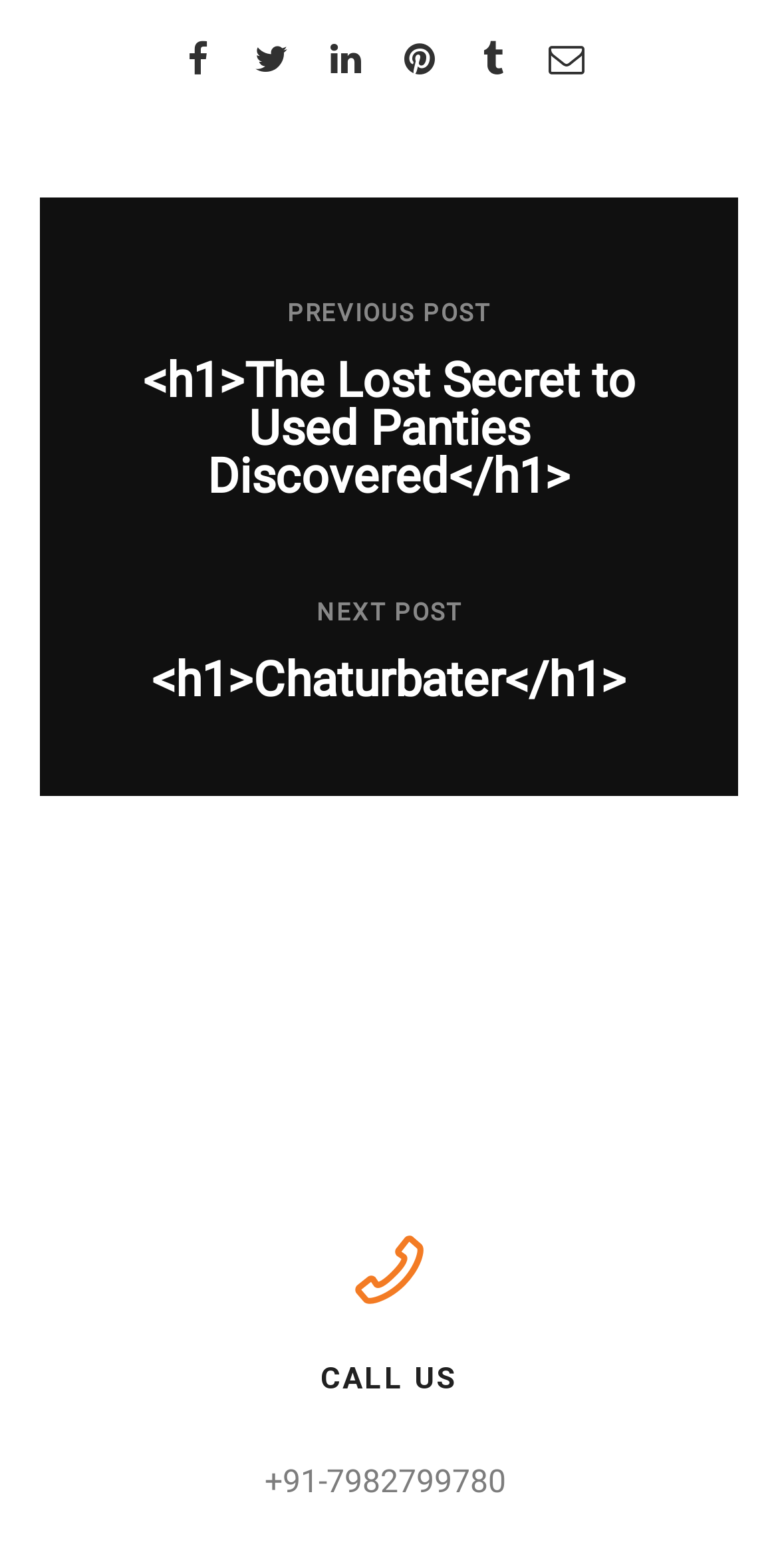How many links are in the top navigation bar?
Using the image, respond with a single word or phrase.

6